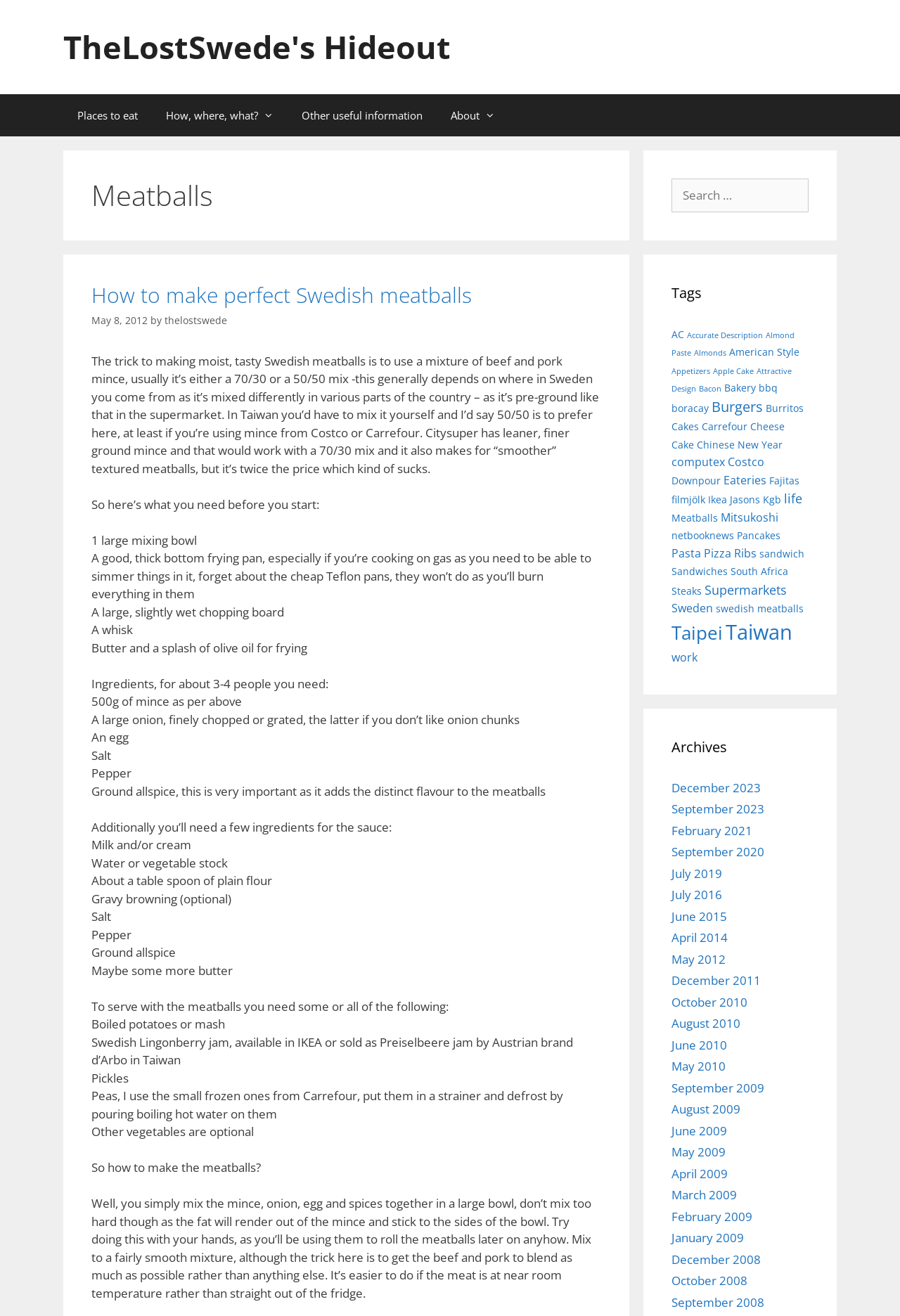What is the author of this webpage?
Analyze the image and provide a thorough answer to the question.

The author of this webpage is mentioned in the text as 'thelostswede', which is a link to the author's profile or webpage.